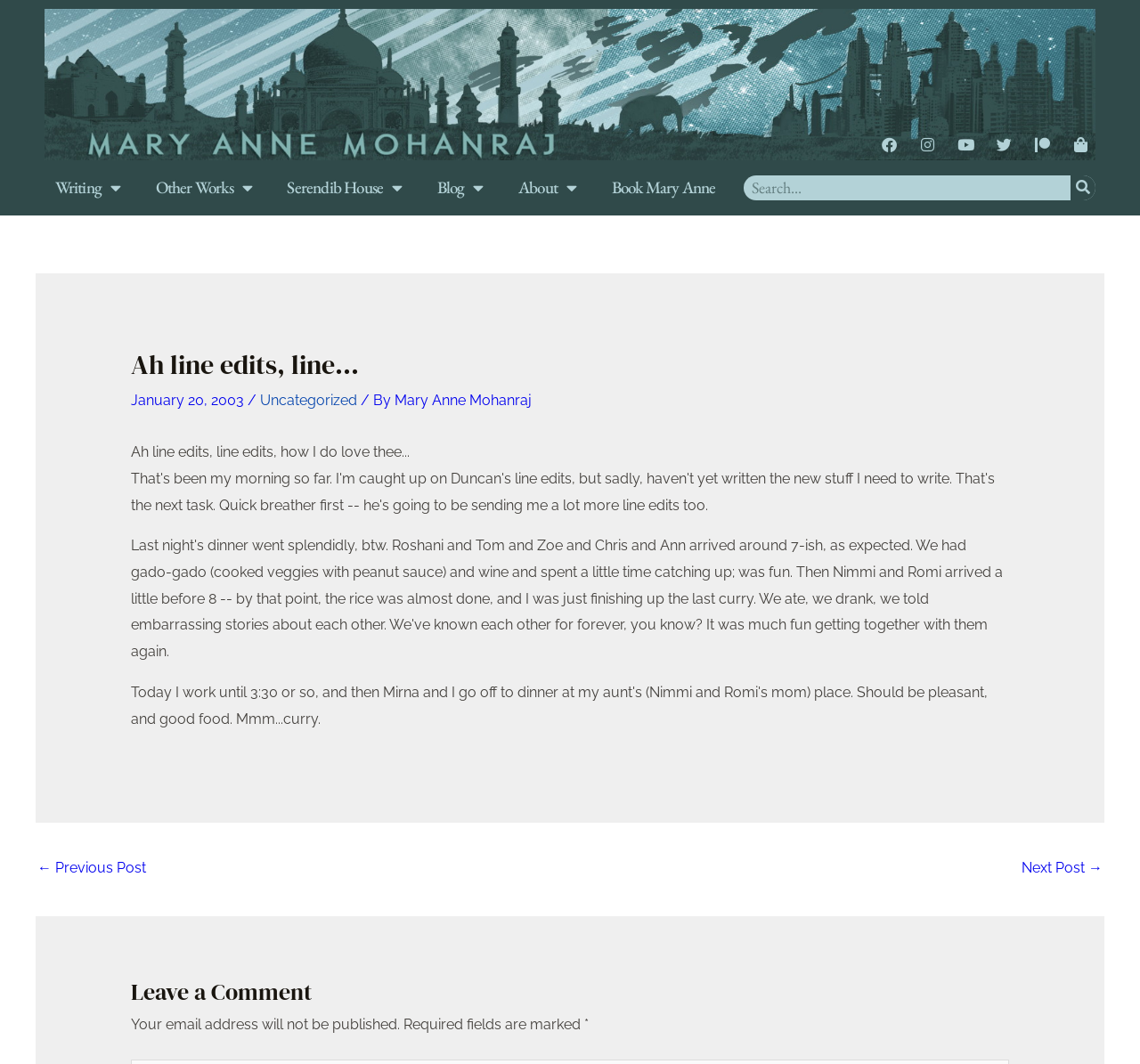Please find the bounding box for the following UI element description. Provide the coordinates in (top-left x, top-left y, bottom-right x, bottom-right y) format, with values between 0 and 1: Mary Anne Mohanraj

[0.346, 0.368, 0.466, 0.384]